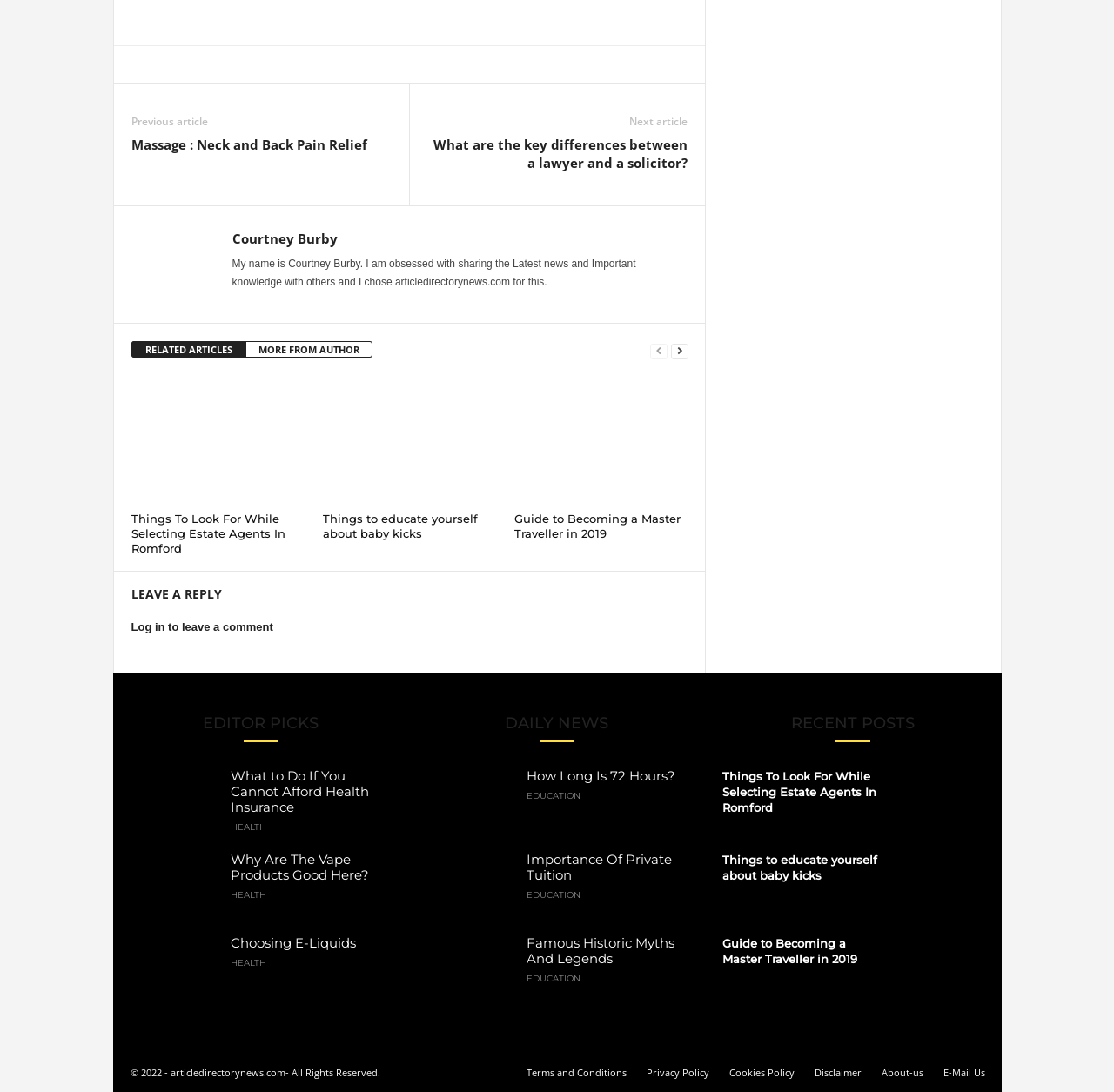Bounding box coordinates are specified in the format (top-left x, top-left y, bottom-right x, bottom-right y). All values are floating point numbers bounded between 0 and 1. Please provide the bounding box coordinate of the region this sentence describes: title="Importance Of Private Tuition"

[0.382, 0.78, 0.461, 0.84]